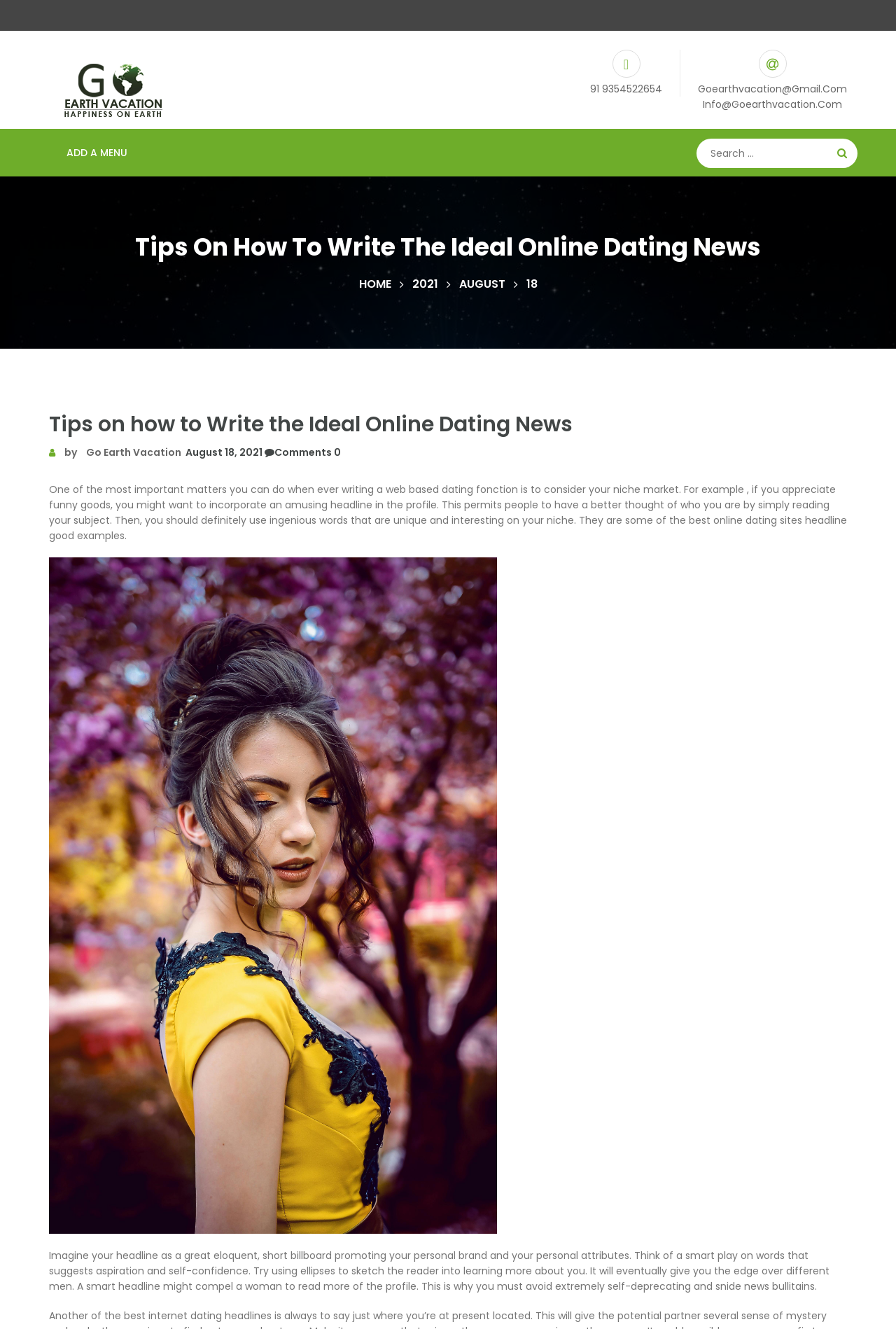Determine the bounding box coordinates for the region that must be clicked to execute the following instruction: "View the 'Go Earth Vacation' profile".

[0.096, 0.335, 0.202, 0.346]